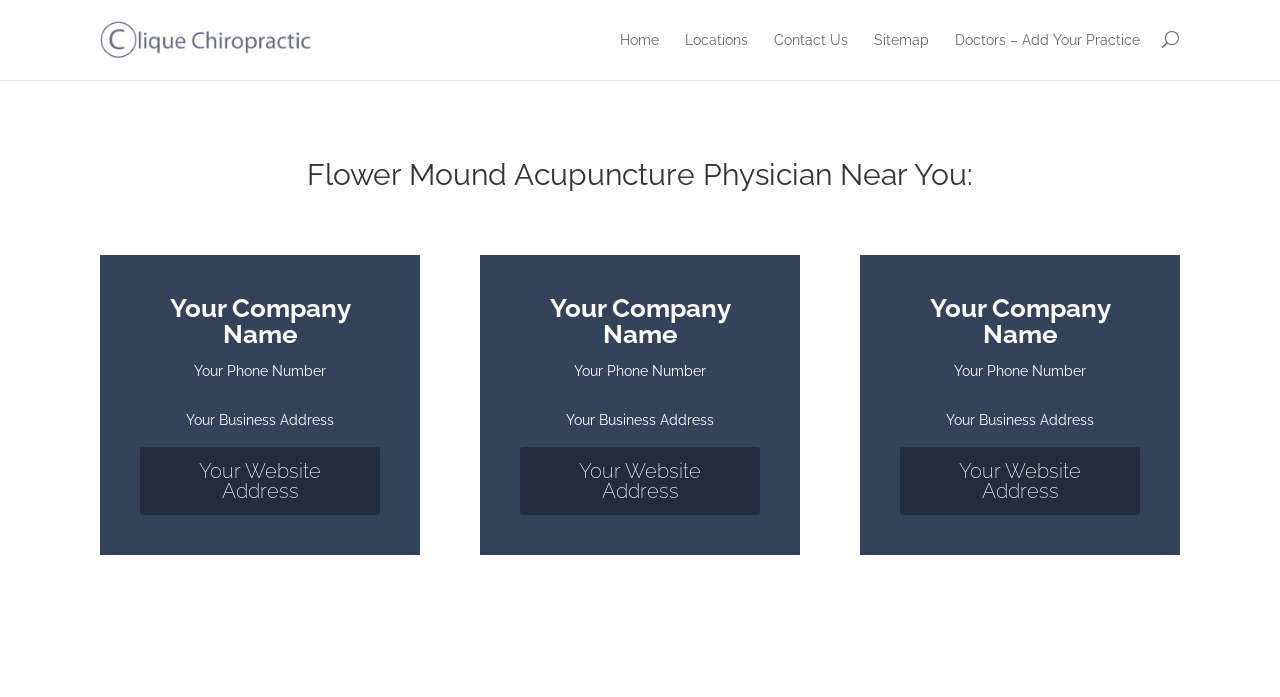Please determine the bounding box coordinates of the element's region to click in order to carry out the following instruction: "volunteer for the festival". The coordinates should be four float numbers between 0 and 1, i.e., [left, top, right, bottom].

None